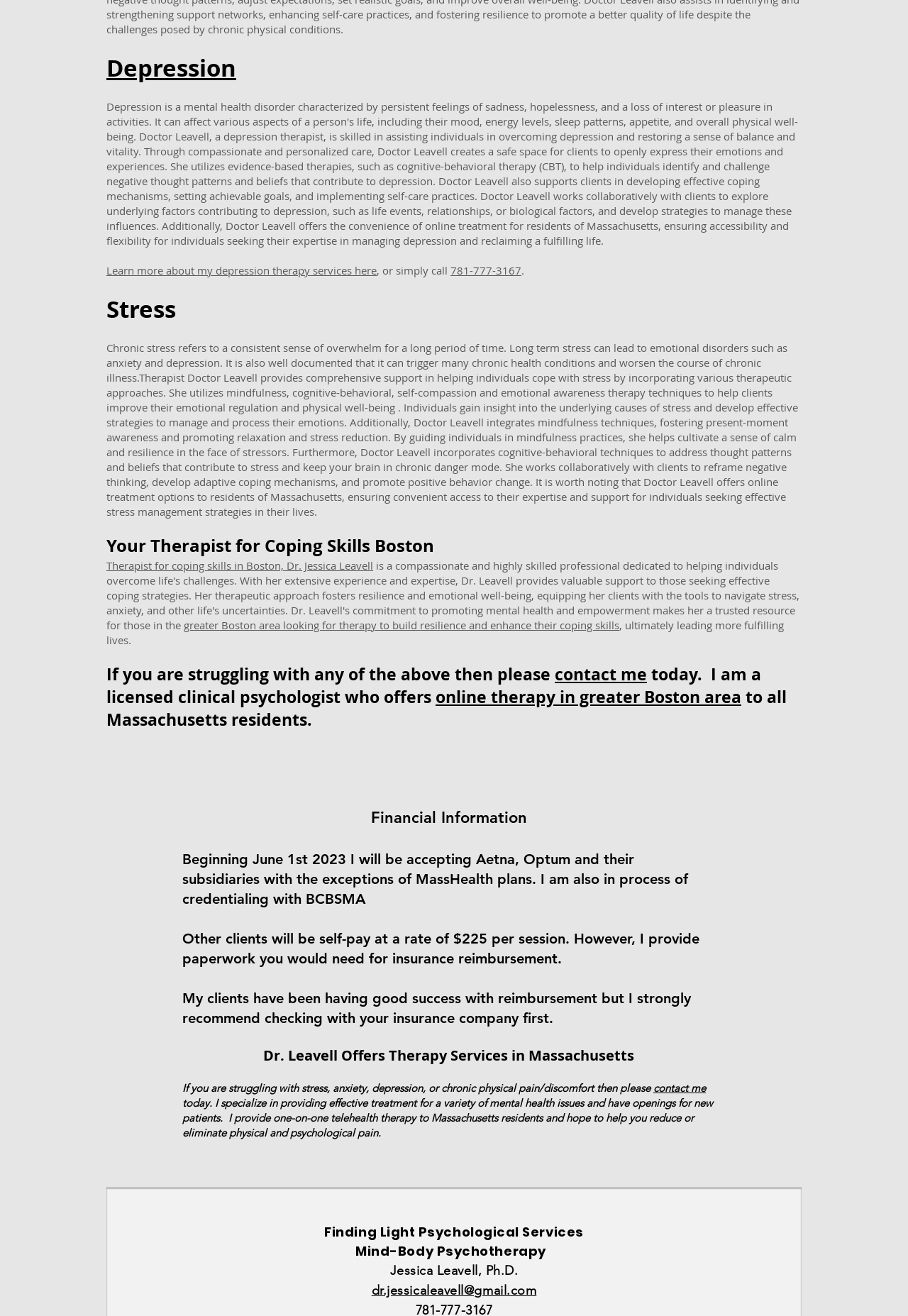Please find the bounding box coordinates of the element that must be clicked to perform the given instruction: "Learn more about depression therapy services". The coordinates should be four float numbers from 0 to 1, i.e., [left, top, right, bottom].

[0.117, 0.2, 0.415, 0.211]